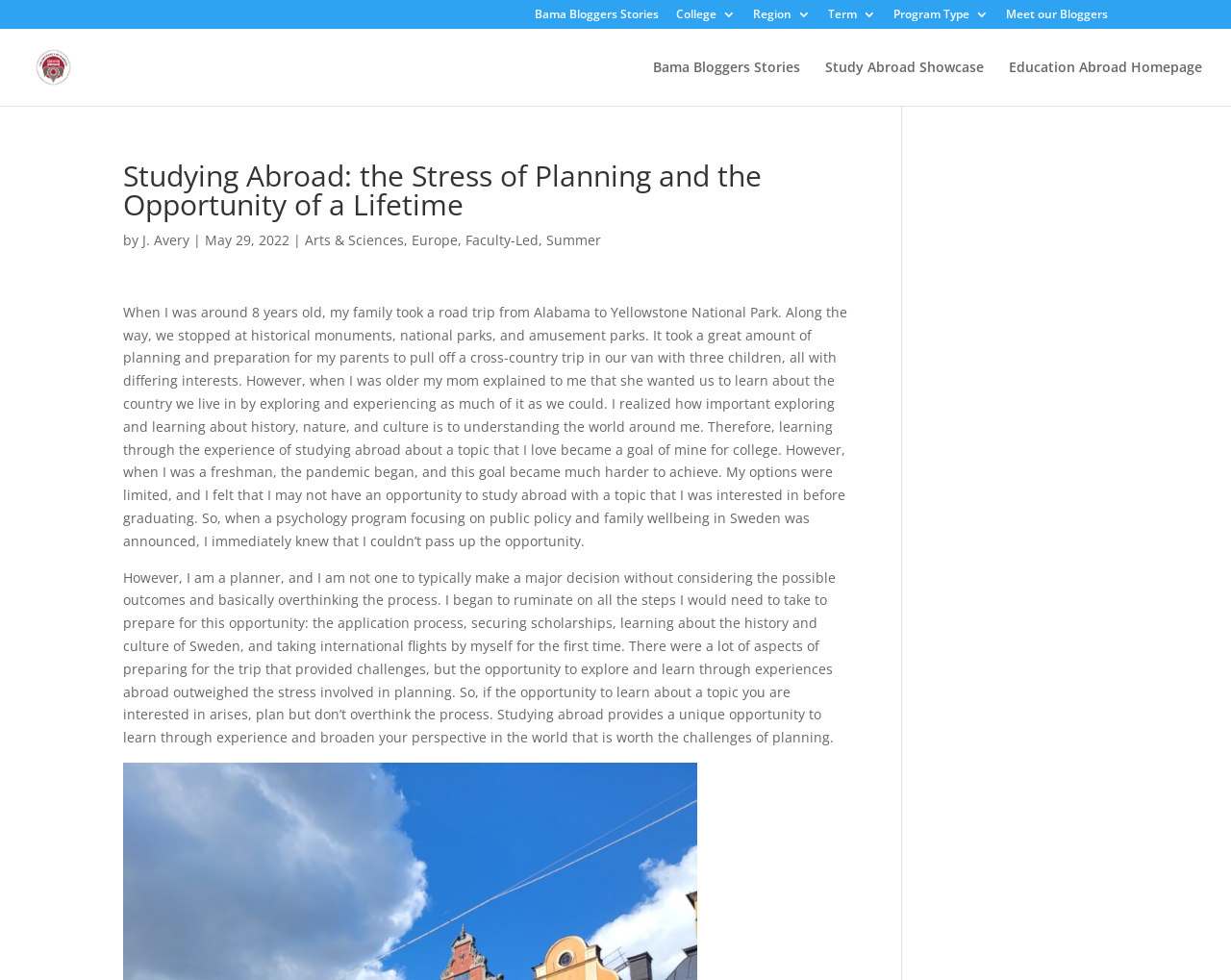Please locate the bounding box coordinates for the element that should be clicked to achieve the following instruction: "Read the blog post by J. Avery". Ensure the coordinates are given as four float numbers between 0 and 1, i.e., [left, top, right, bottom].

[0.116, 0.236, 0.154, 0.254]